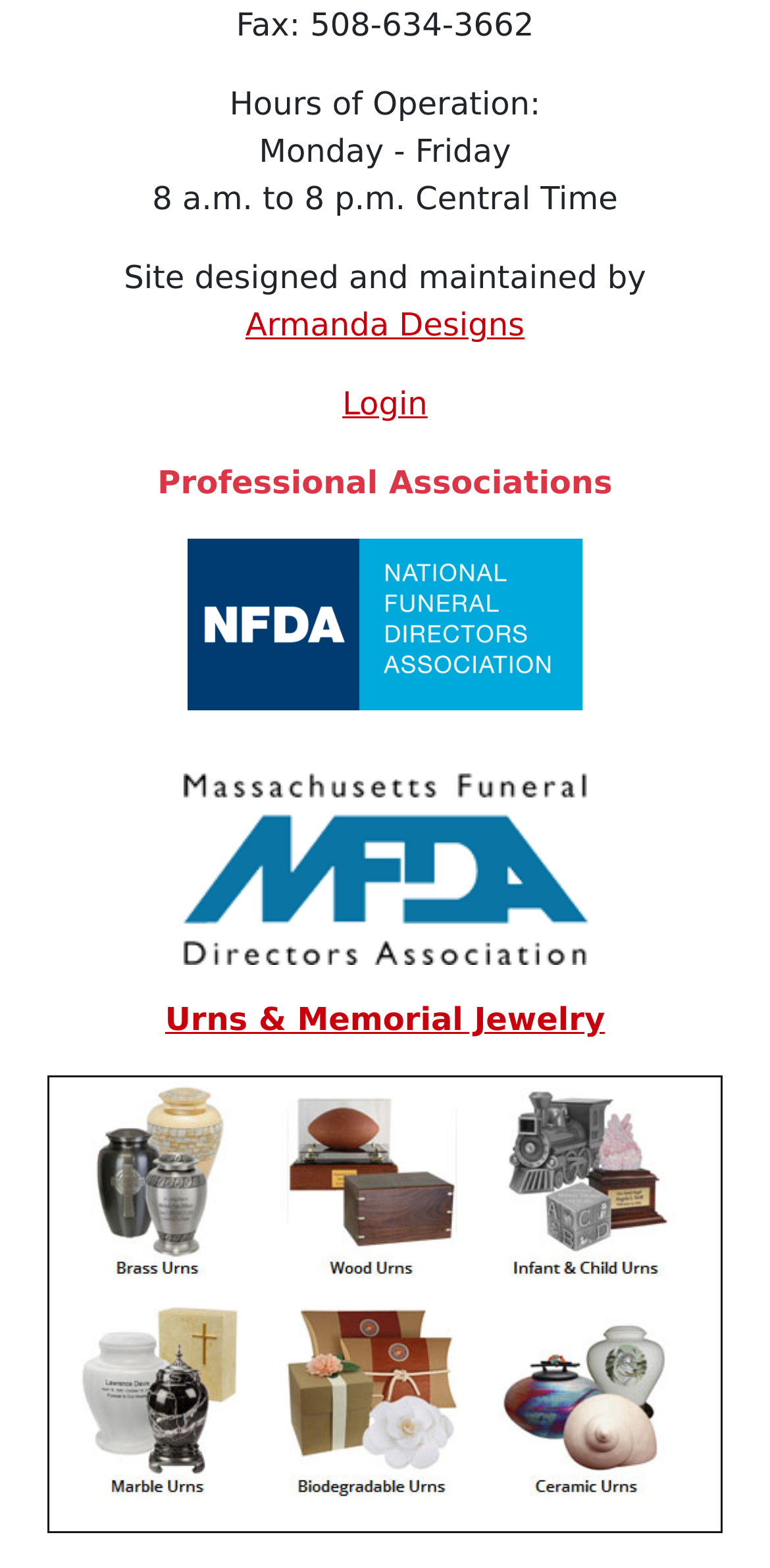What is the fax number?
Utilize the information in the image to give a detailed answer to the question.

I found the fax number by looking at the StaticText element with the text 'Fax: 508-634-3662' at coordinates [0.307, 0.004, 0.693, 0.028].